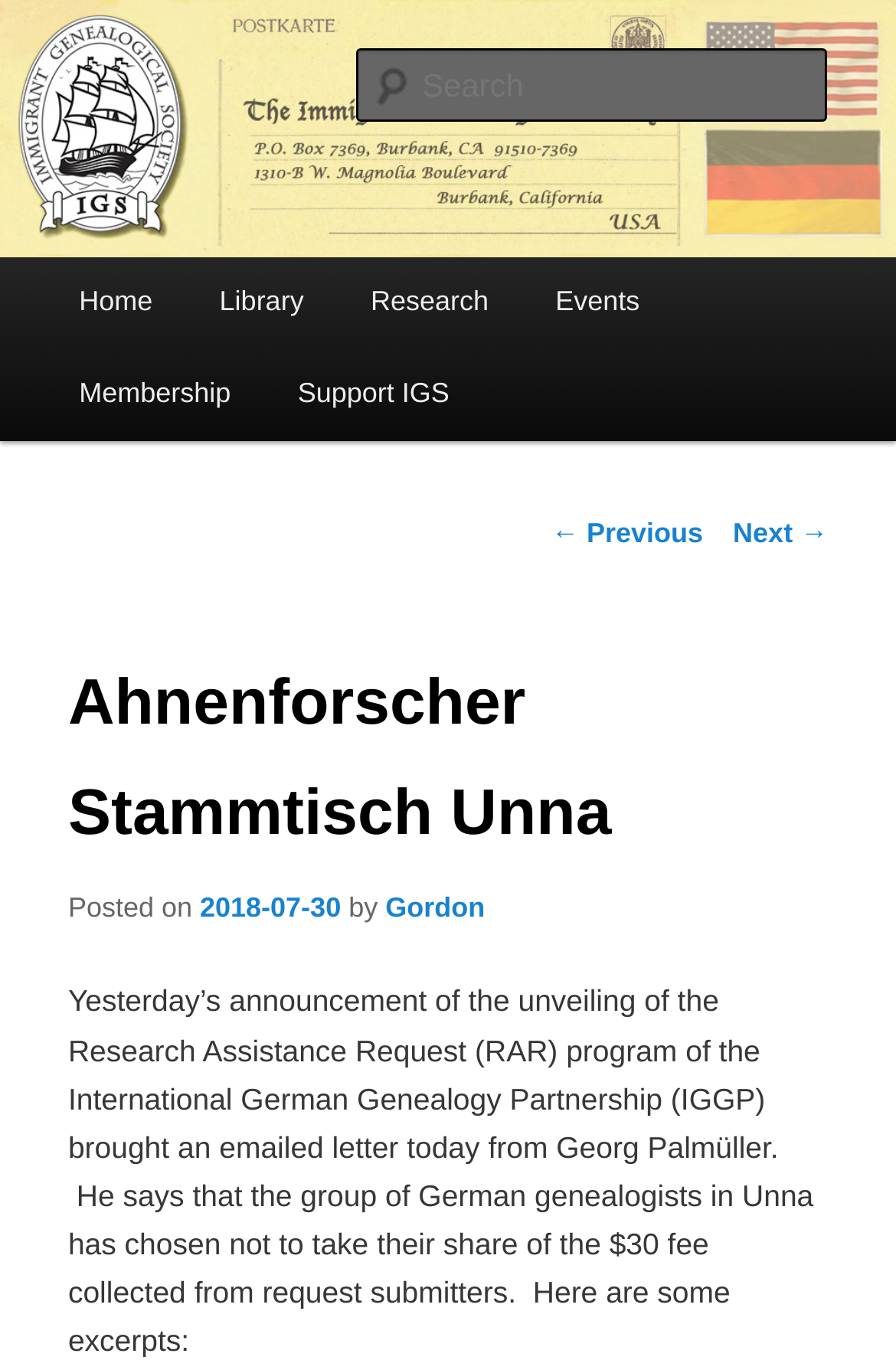What is the name of the genealogical society?
Refer to the image and give a detailed answer to the query.

I found the answer by looking at the heading element with the text 'Immigrant Genealogical Society' which is a prominent element on the webpage, indicating that it is the name of the genealogical society.